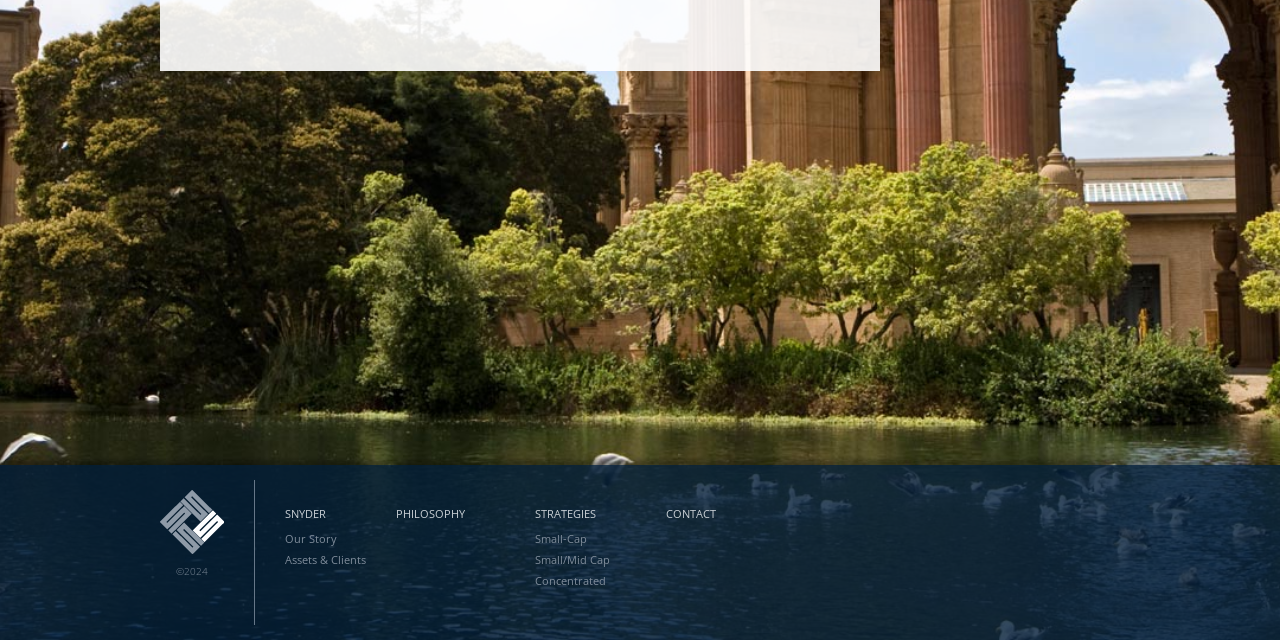Provide the bounding box for the UI element matching this description: "Strategies".

[0.418, 0.791, 0.466, 0.814]